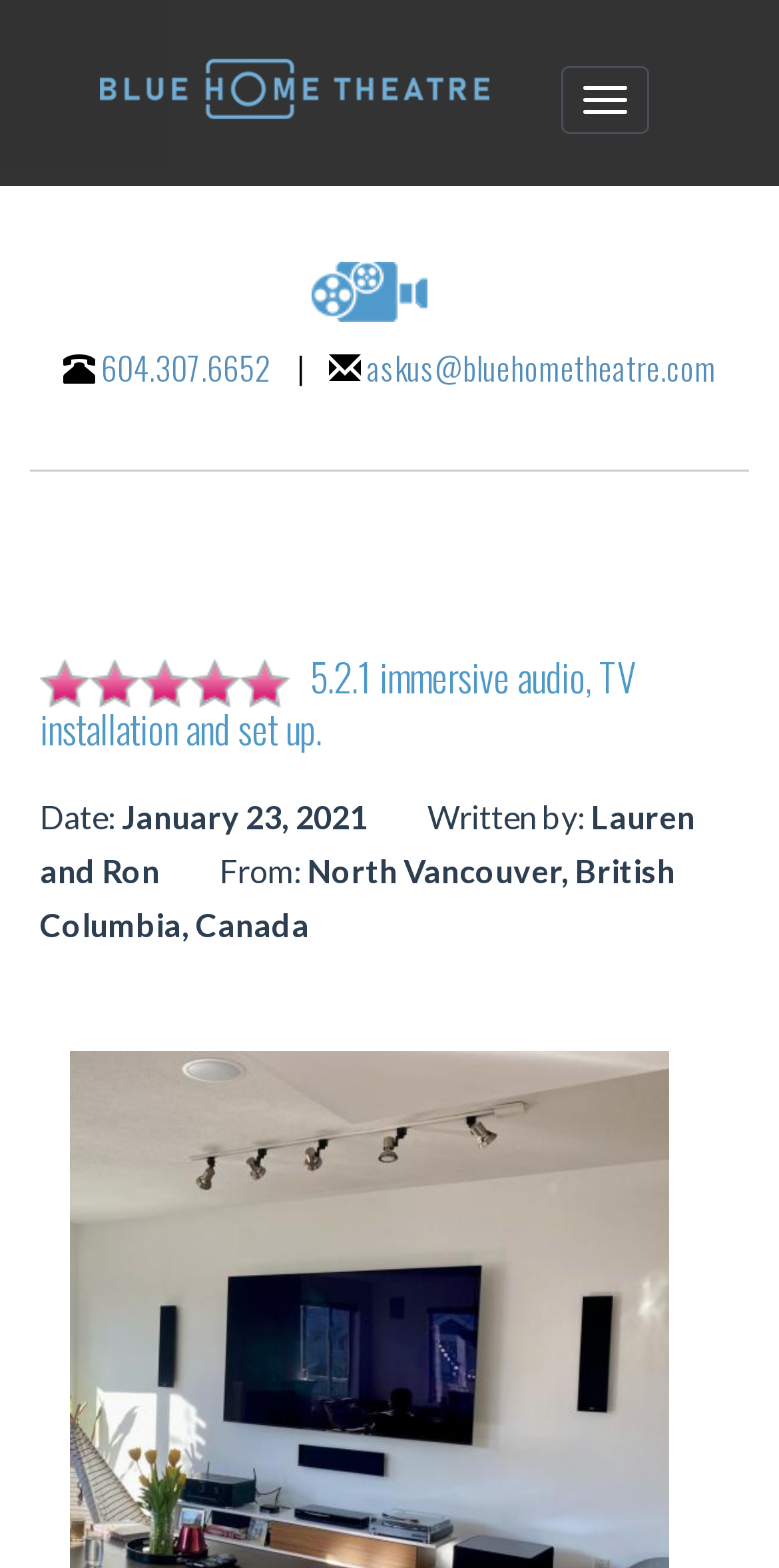Create a full and detailed caption for the entire webpage.

This webpage appears to be a business website, specifically a home theatre installation company. At the top left, there is a logo image and a heading with the company's contact information, including a phone number and email address. 

Below the logo, there is a prominent link and an image with the company's services, including home theatre installation, media room design, projector setup, and custom-built screens, serving areas in Surrey, North Vancouver, West Vancouver, Richmond, Langley, White Rock, and surrounding areas.

On the top right, there is a button with no text. 

Further down, there is a main heading that reads "5.2.1 immersive audio, TV installation and set up." accompanied by a small image. 

Below the main heading, there are several lines of text, including the date "January 23, 2021", the authors "Lauren and Ron", and the location "North Vancouver, British Columbia, Canada". There is also a link with no text.